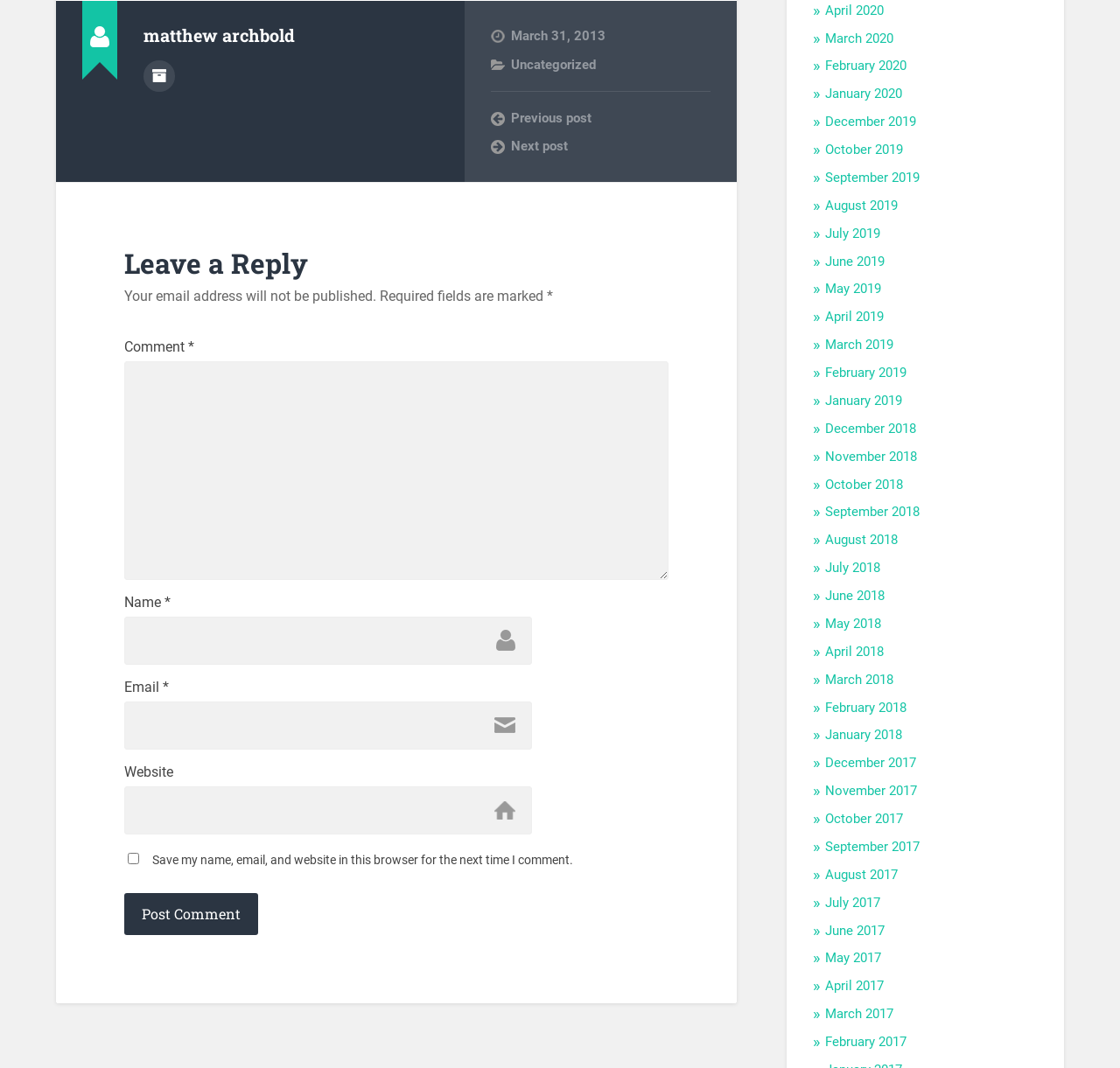Given the element description: "Uncategorized", predict the bounding box coordinates of the UI element it refers to, using four float numbers between 0 and 1, i.e., [left, top, right, bottom].

[0.456, 0.053, 0.532, 0.068]